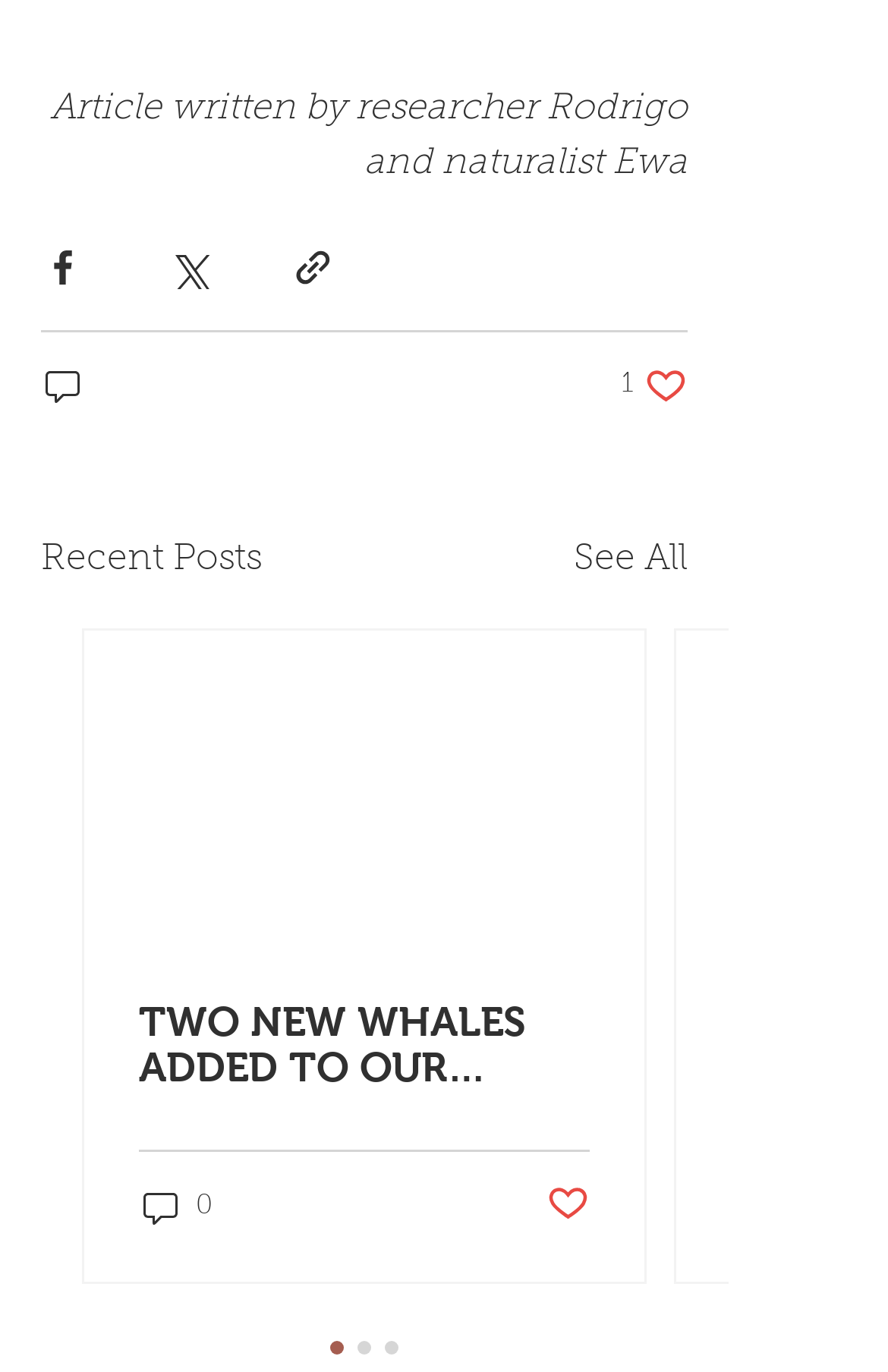Using the provided description Post not marked as liked, find the bounding box coordinates for the UI element. Provide the coordinates in (top-left x, top-left y, bottom-right x, bottom-right y) format, ensuring all values are between 0 and 1.

[0.615, 0.862, 0.664, 0.898]